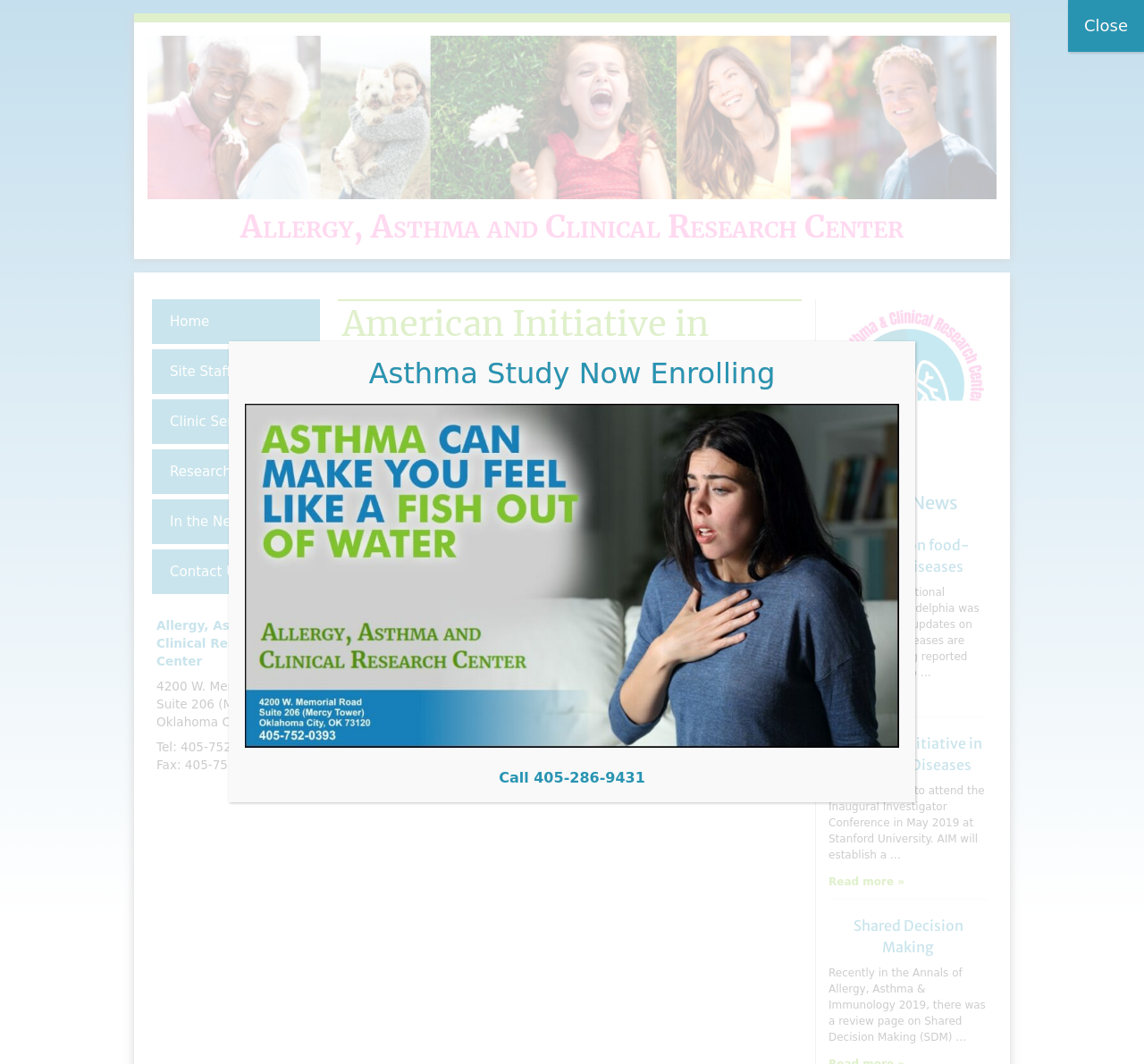What is the headline of the webpage?

American Initiative in Mast Cell Diseases